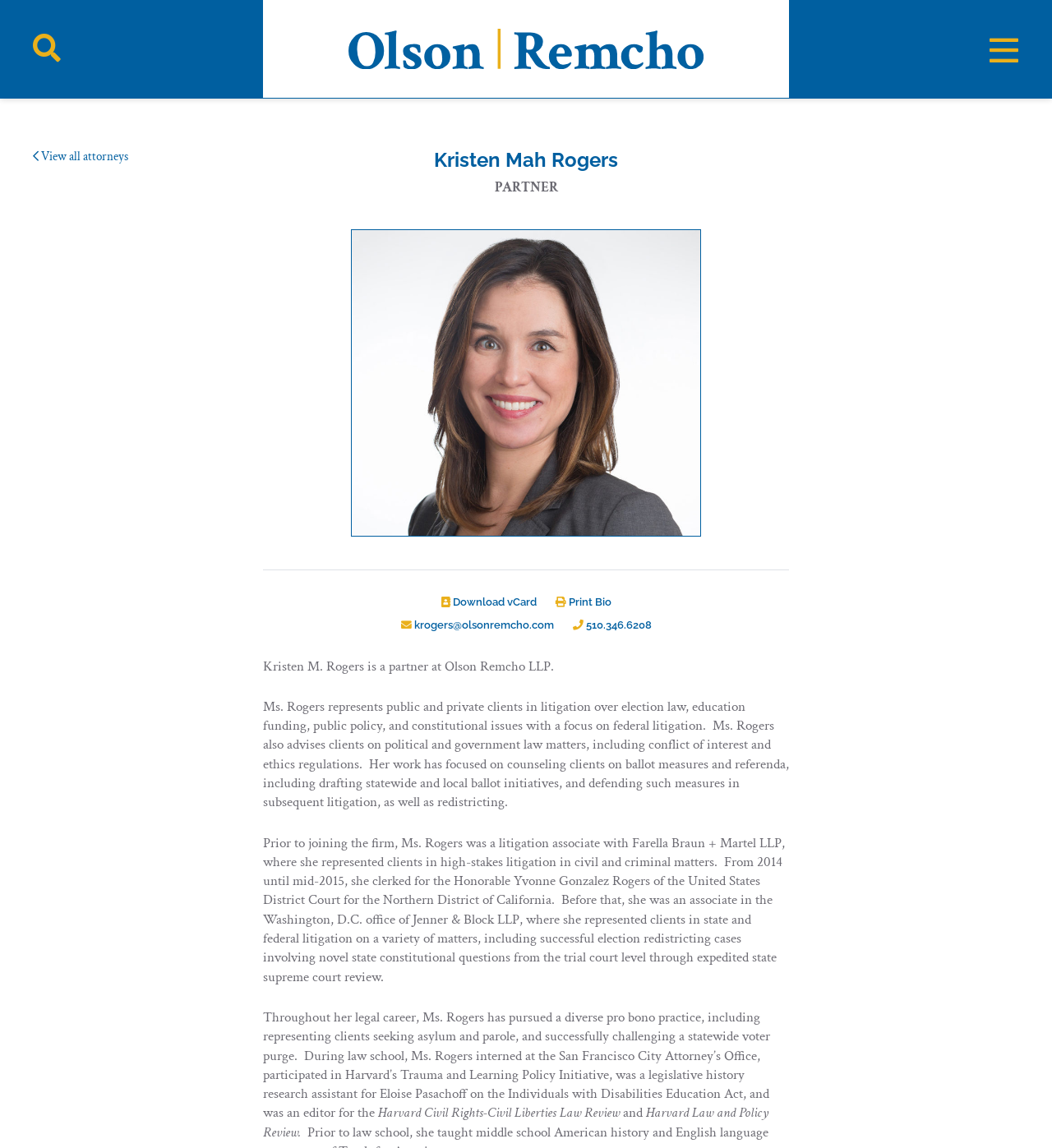What can be downloaded from the webpage?
Answer the question with a single word or phrase by looking at the picture.

vCard